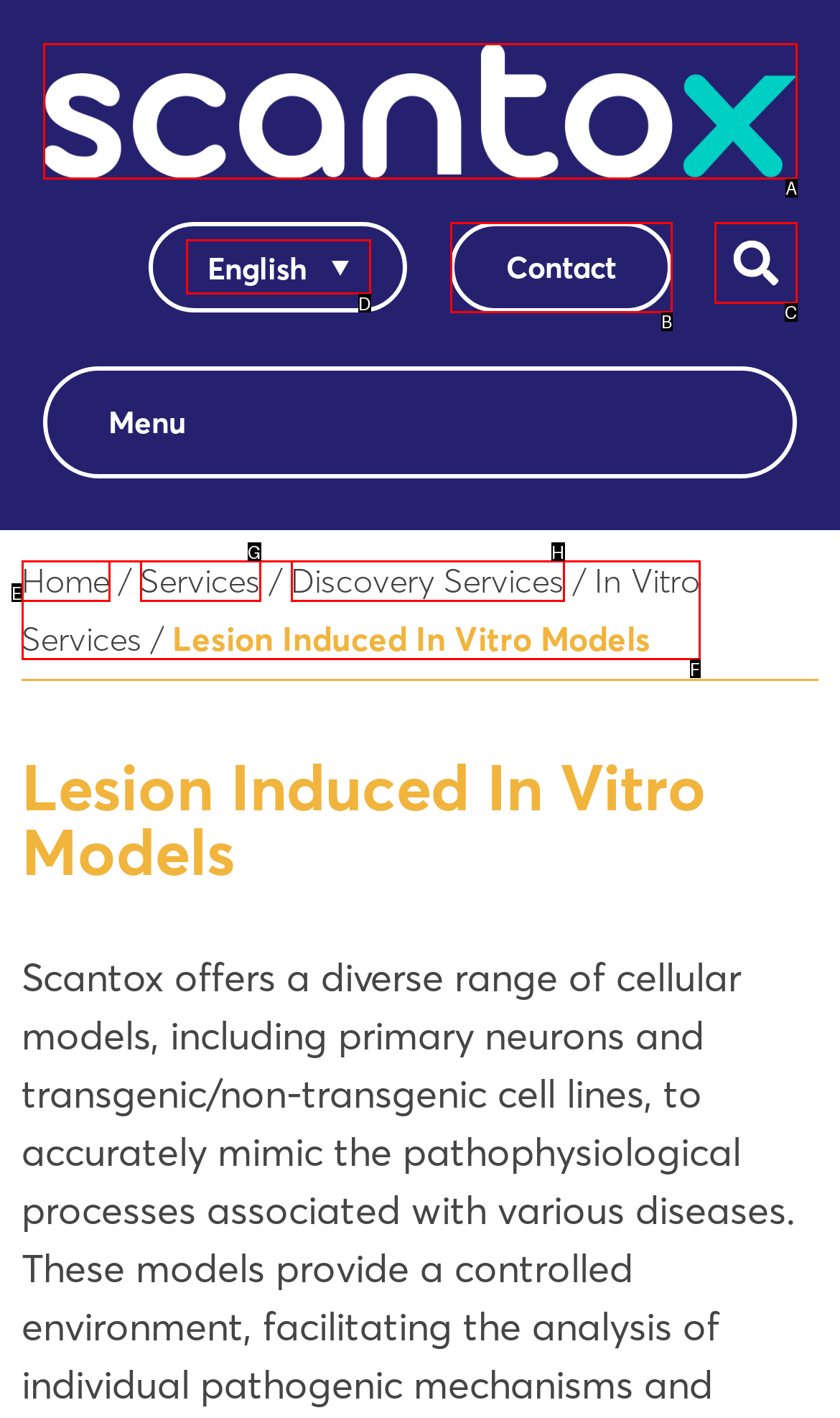Specify which HTML element I should click to complete this instruction: search for something Answer with the letter of the relevant option.

C